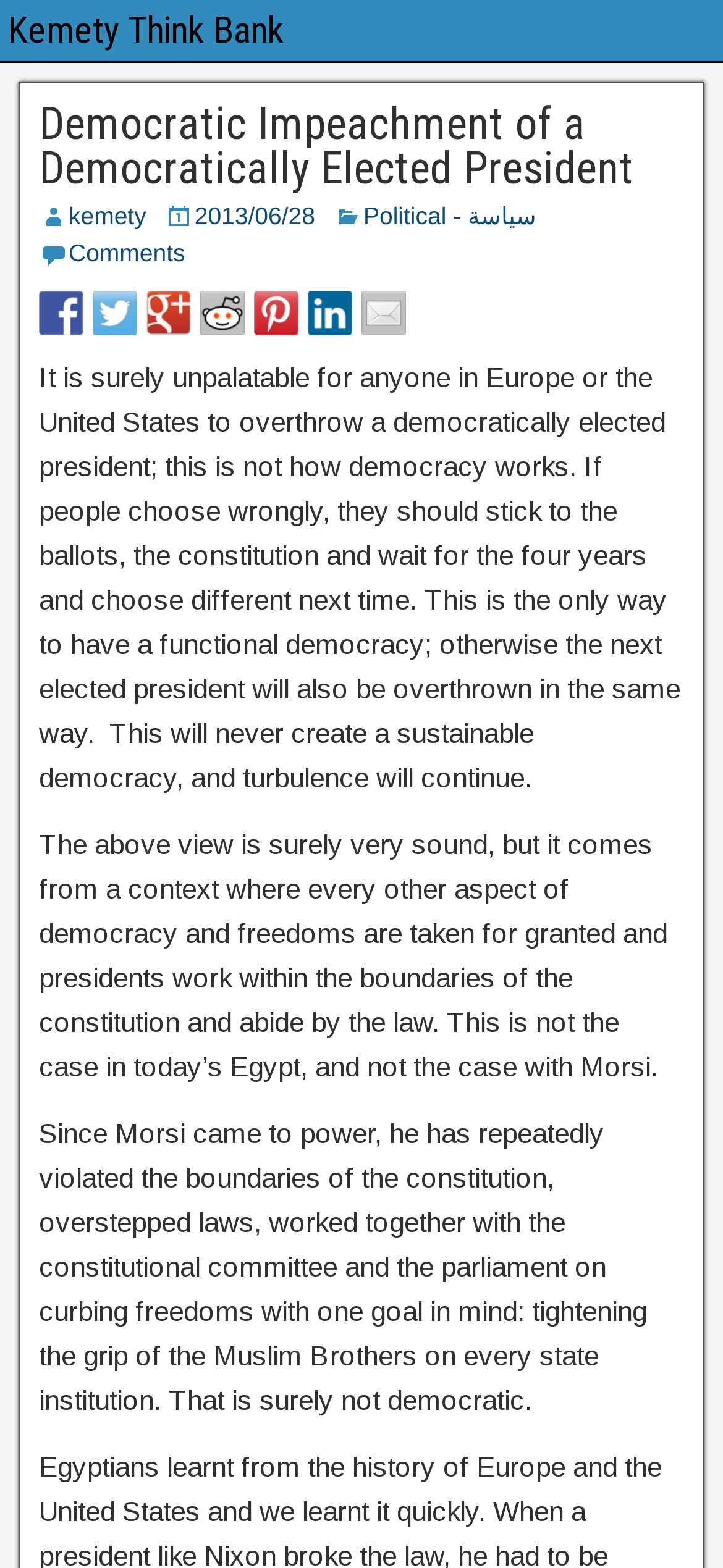Find the bounding box coordinates of the clickable element required to execute the following instruction: "Share on facebook". Provide the coordinates as four float numbers between 0 and 1, i.e., [left, top, right, bottom].

[0.054, 0.186, 0.115, 0.214]